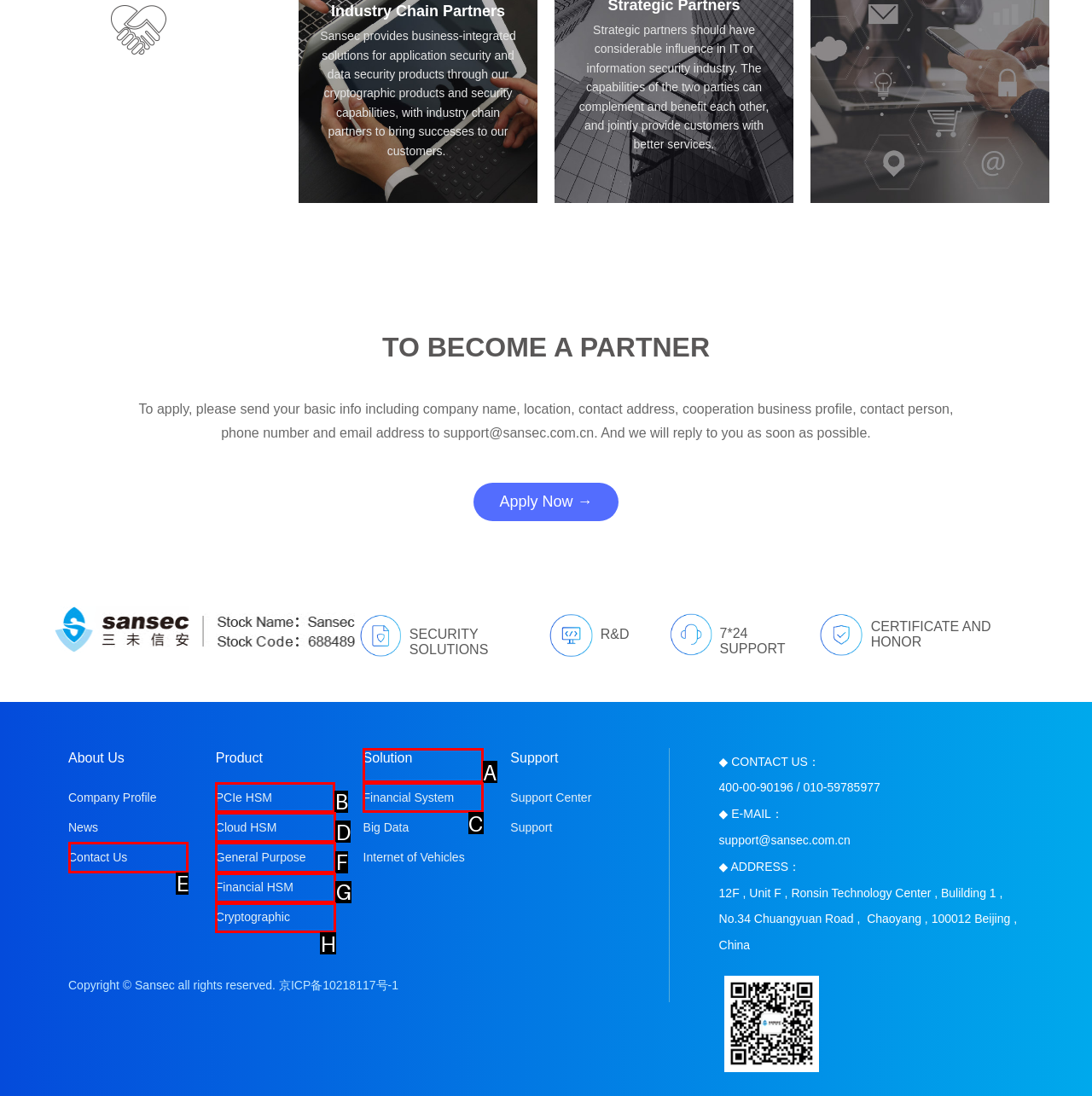Select the HTML element that needs to be clicked to carry out the task: View PCIe HSM product
Provide the letter of the correct option.

B